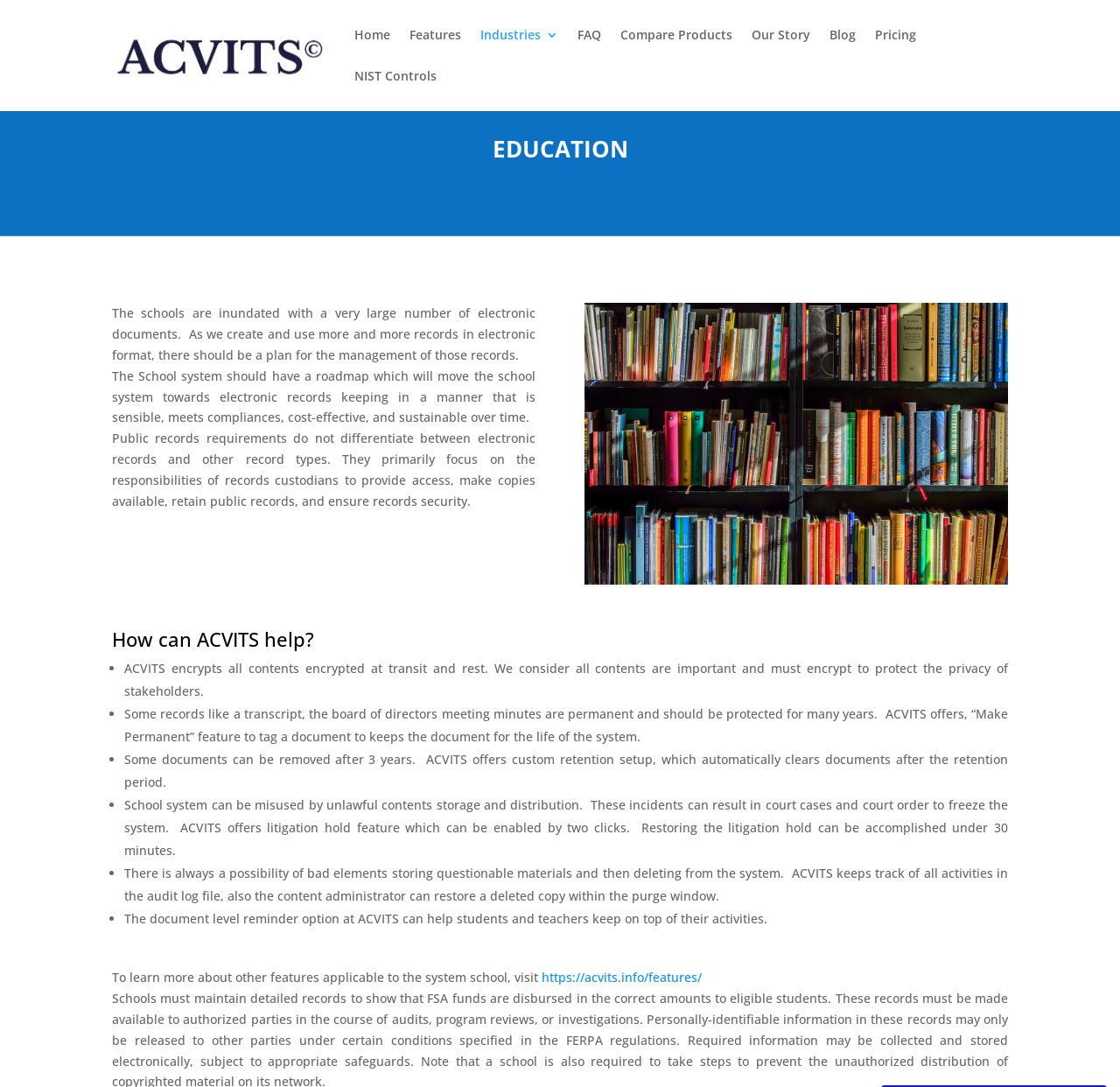Generate a thorough explanation of the webpage's elements.

The webpage is about Education and ACVITS Document Management Repository System. At the top, there is a logo image and a link with the same name as the webpage title. Below the logo, there is a navigation menu with 9 links: Home, Features, Industries 3, FAQ, Compare Products, Our Story, Blog, Pricing, and NIST Controls.

The main content of the webpage is divided into two sections. The first section has a heading "EDUCATION" and three paragraphs of text discussing the importance of electronic document management in schools. The text explains the challenges of managing electronic records, the need for a roadmap to move towards electronic records keeping, and the public records requirements.

The second section has a heading "How can ACVITS help?" and lists 6 benefits of using ACVITS, each marked with a bullet point. The benefits include encrypting all contents, protecting permanent records, custom retention setup, litigation hold feature, audit log file, and document level reminder option. Each benefit is explained in a short paragraph of text.

At the bottom of the page, there is a link to learn more about other features applicable to the school system, which directs to the features page of the ACVITS website.